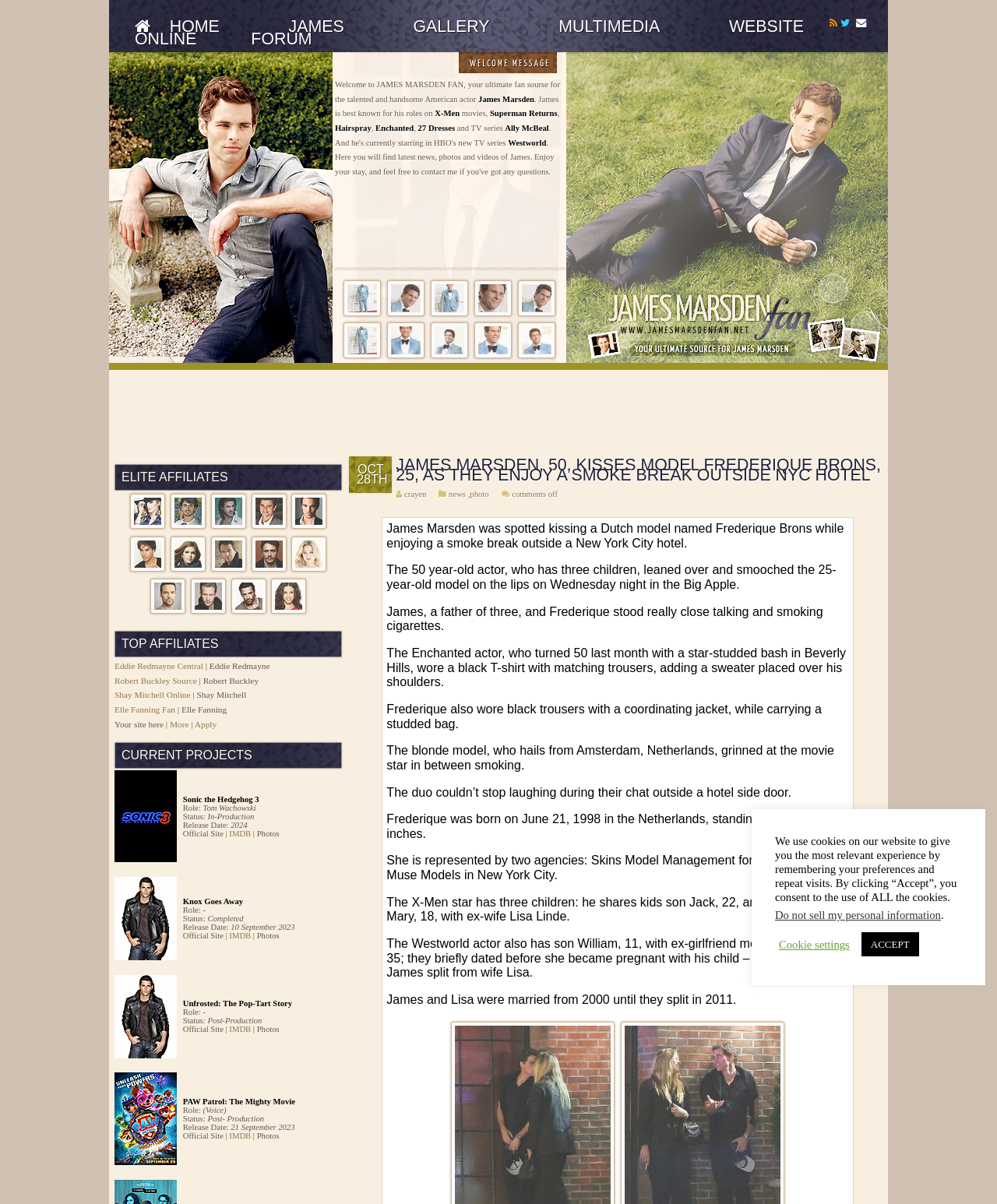What is the title of the section below the table?
Using the visual information from the image, give a one-word or short-phrase answer.

ELITE AFFILIATES